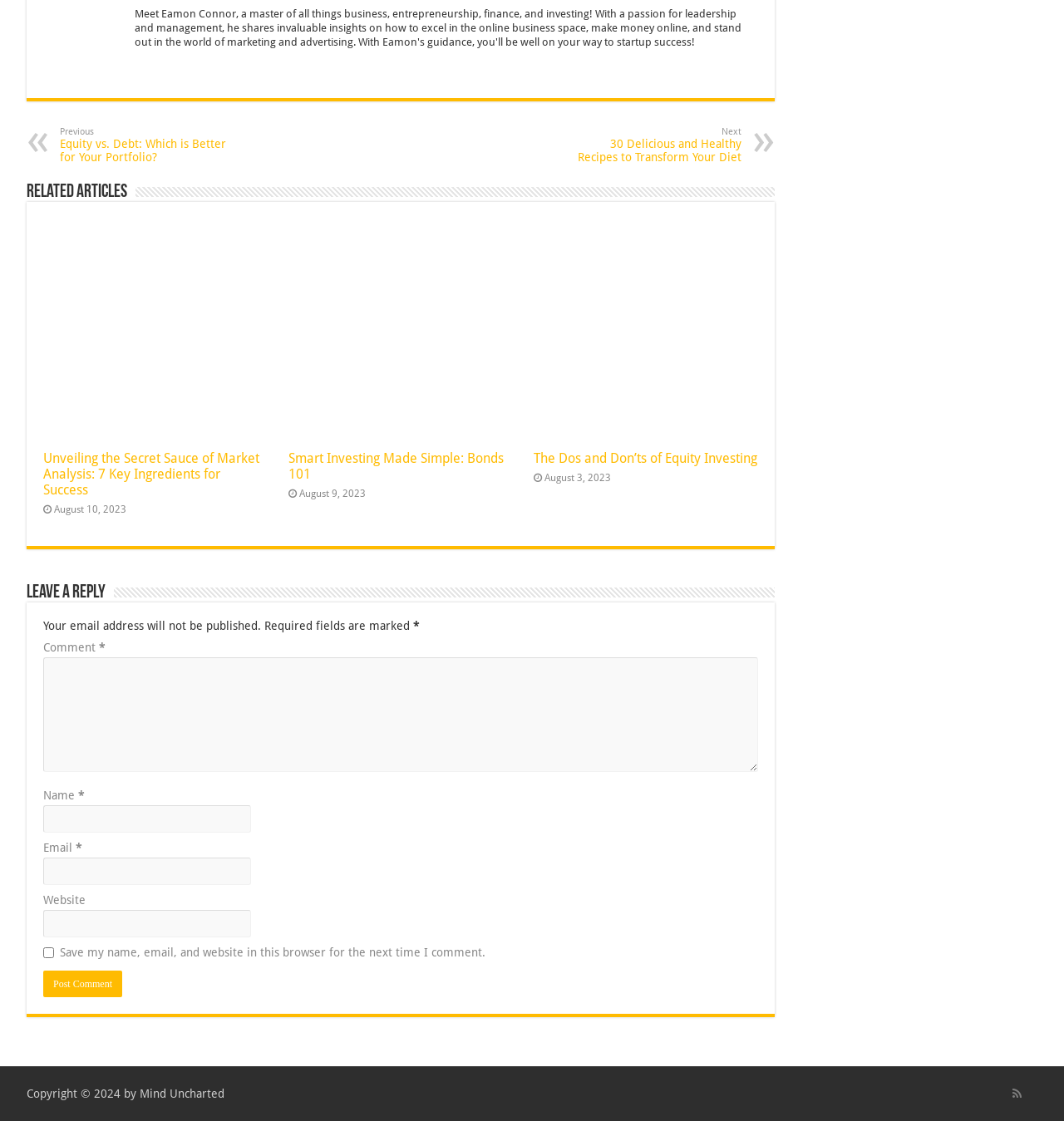What is the symbol next to the 'Previous' and 'Next' links?
Respond with a short answer, either a single word or a phrase, based on the image.

« and »